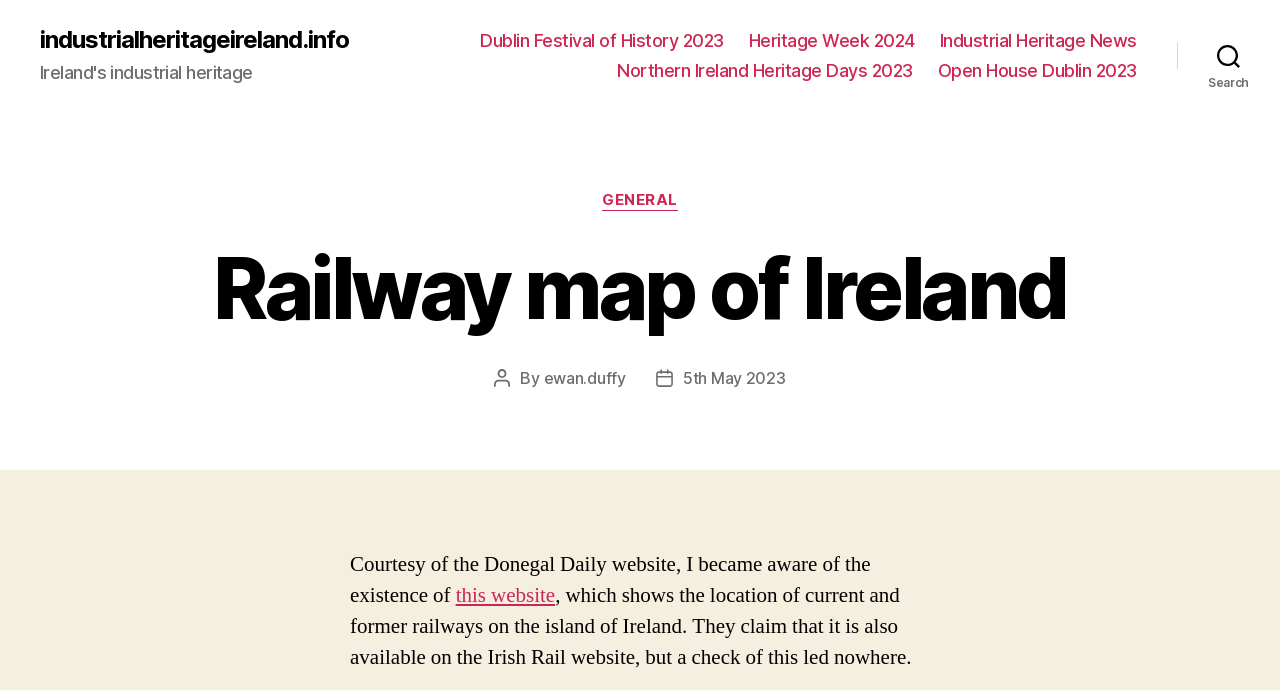Using the provided element description: "this website", determine the bounding box coordinates of the corresponding UI element in the screenshot.

[0.356, 0.844, 0.434, 0.883]